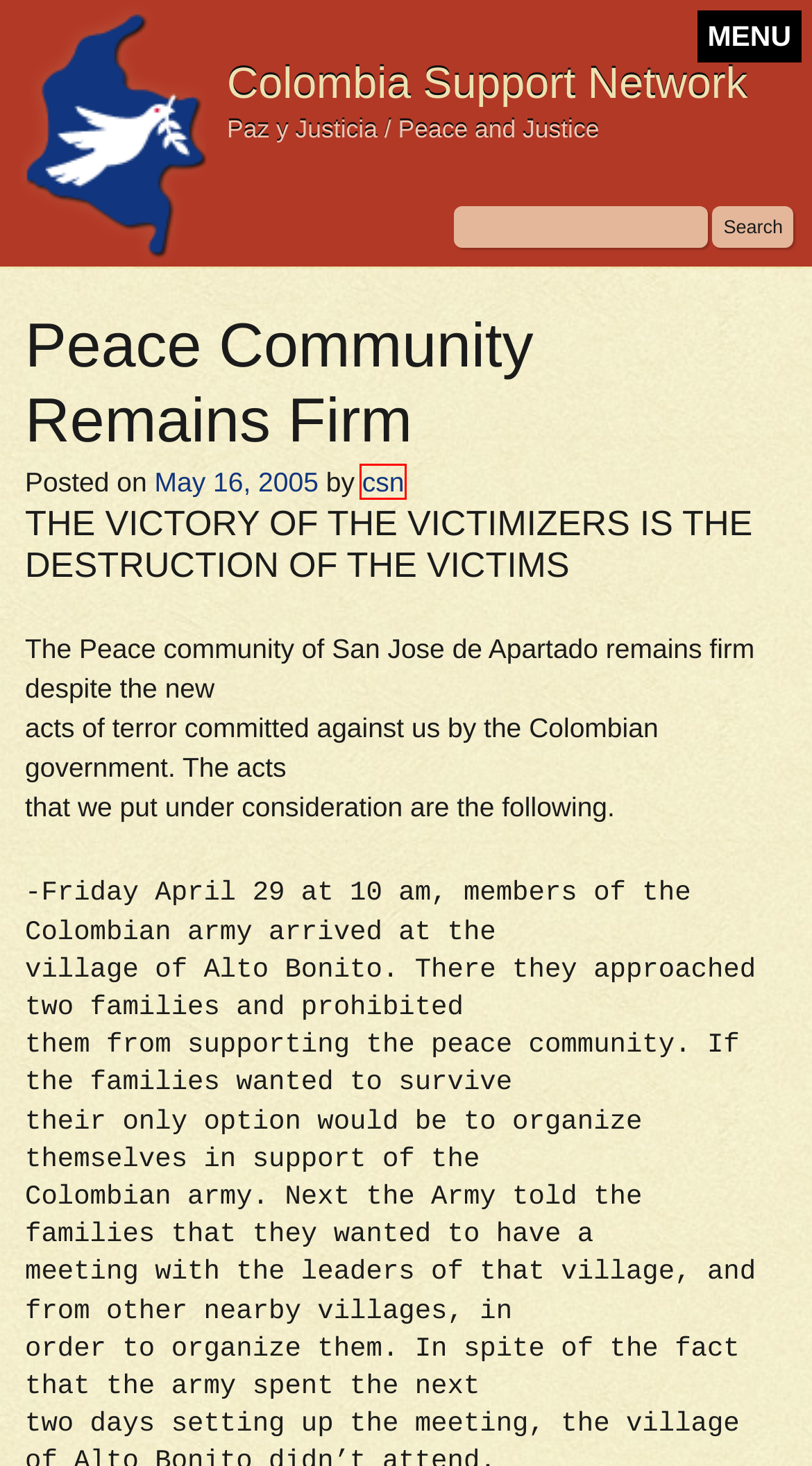Given a screenshot of a webpage featuring a red bounding box, identify the best matching webpage description for the new page after the element within the red box is clicked. Here are the options:
A. Central New York / Movimiento Campesino de Cajibio (Cauca) | Colombia Support Network
B. csn | Colombia Support Network
C. Newsletter | Colombia Support Network
D. Urgent Actions and Statements | Colombia Support Network
E. Donate | Colombia Support Network
F. Colombia Support Network | Paz y Justicia / Peace and Justice
G. Join CSN | Colombia Support Network
H. Special Reports | Colombia Support Network

B